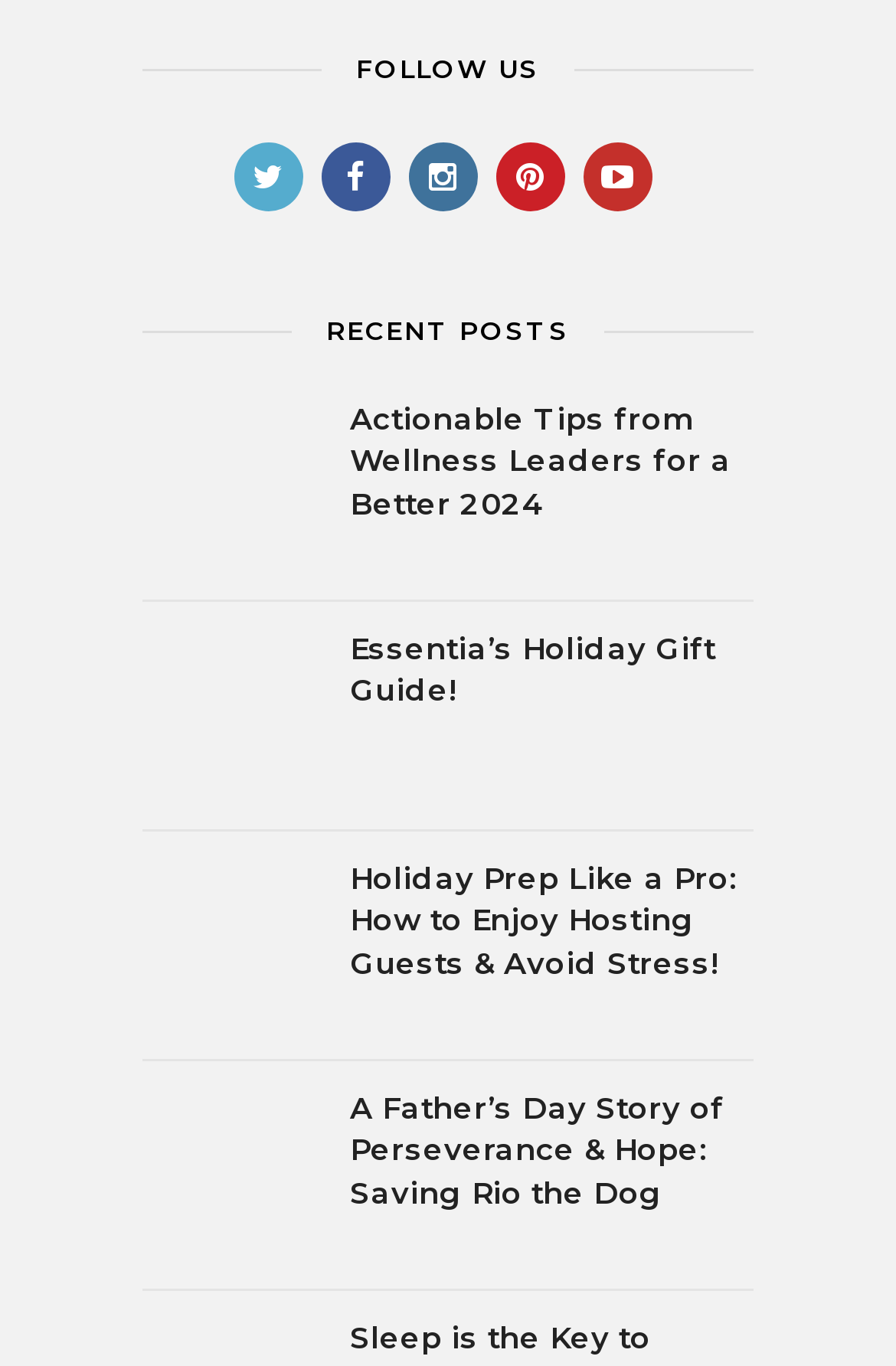Please identify the bounding box coordinates of the element on the webpage that should be clicked to follow this instruction: "Read the story about saving Rio the dog". The bounding box coordinates should be given as four float numbers between 0 and 1, formatted as [left, top, right, bottom].

[0.391, 0.797, 0.809, 0.885]